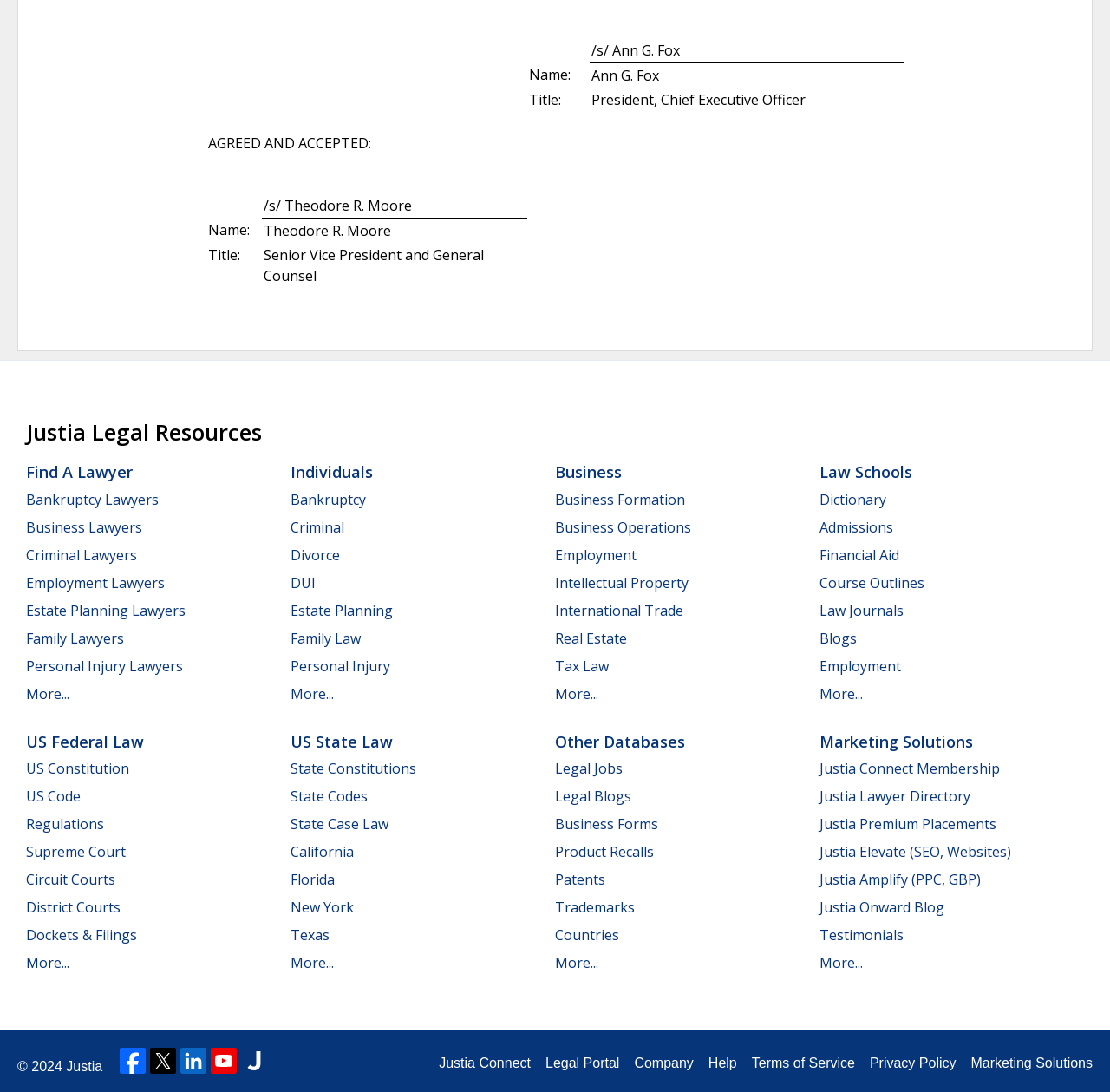Determine the bounding box coordinates of the clickable element necessary to fulfill the instruction: "Click on 'Business Formation'". Provide the coordinates as four float numbers within the 0 to 1 range, i.e., [left, top, right, bottom].

[0.5, 0.448, 0.617, 0.466]